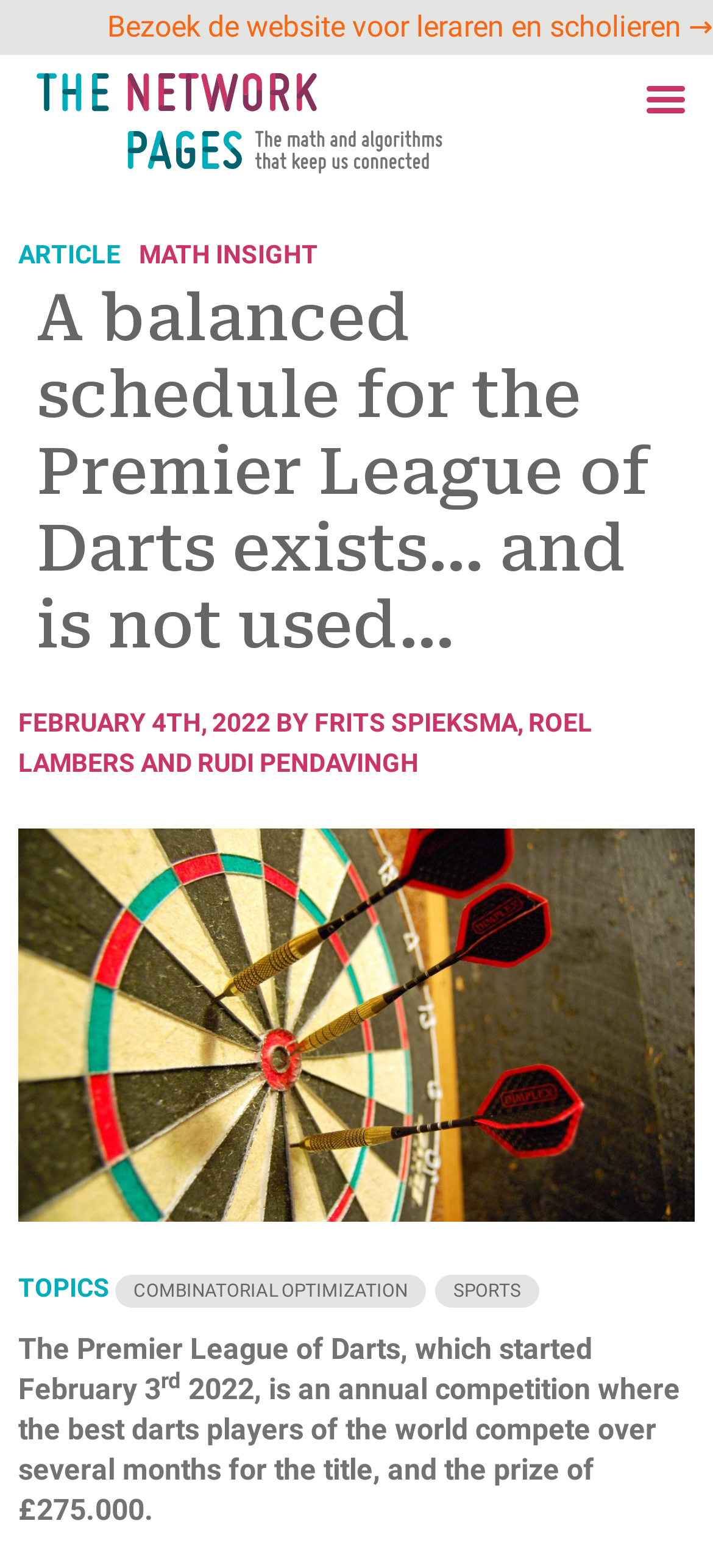Identify the main title of the webpage and generate its text content.

A balanced schedule for the Premier League of Darts exists… and is not used…